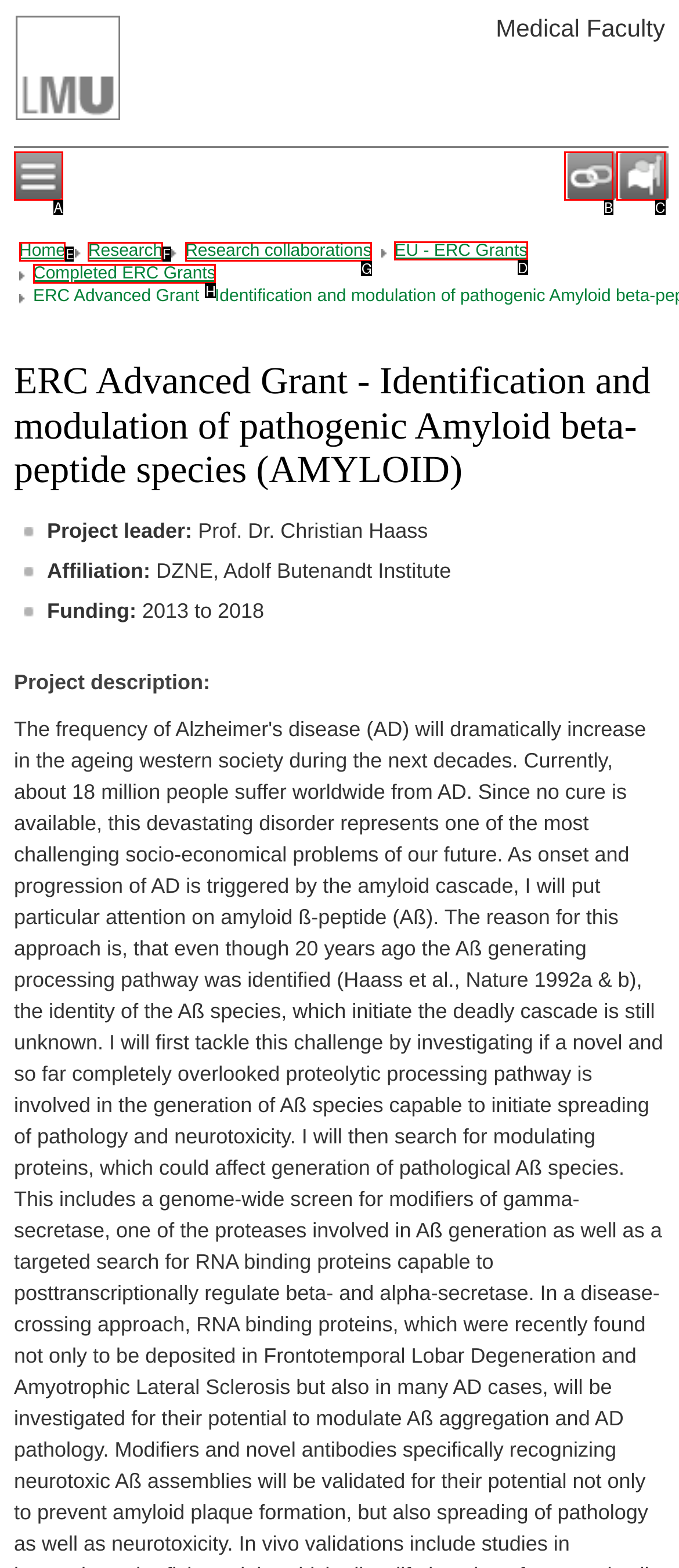Point out the HTML element I should click to achieve the following: Learn about EU - ERC Grants Reply with the letter of the selected element.

D